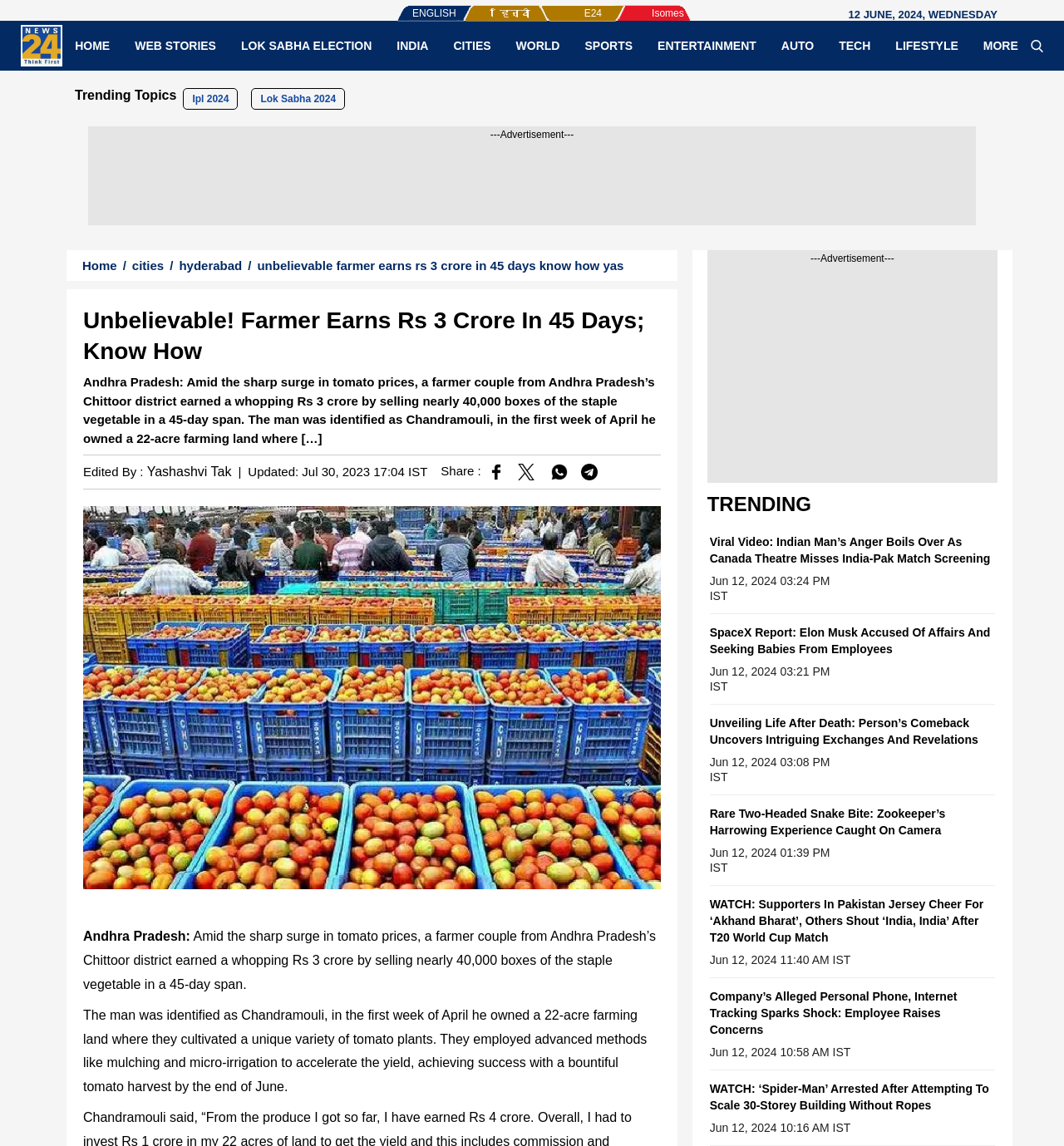What is the name of the farmer who earned Rs 3 crore?
Analyze the screenshot and provide a detailed answer to the question.

The answer can be found in the article content, where it is mentioned that 'The man was identified as Chandramouli, in the first week of April he owned a 22-acre farming land...'.